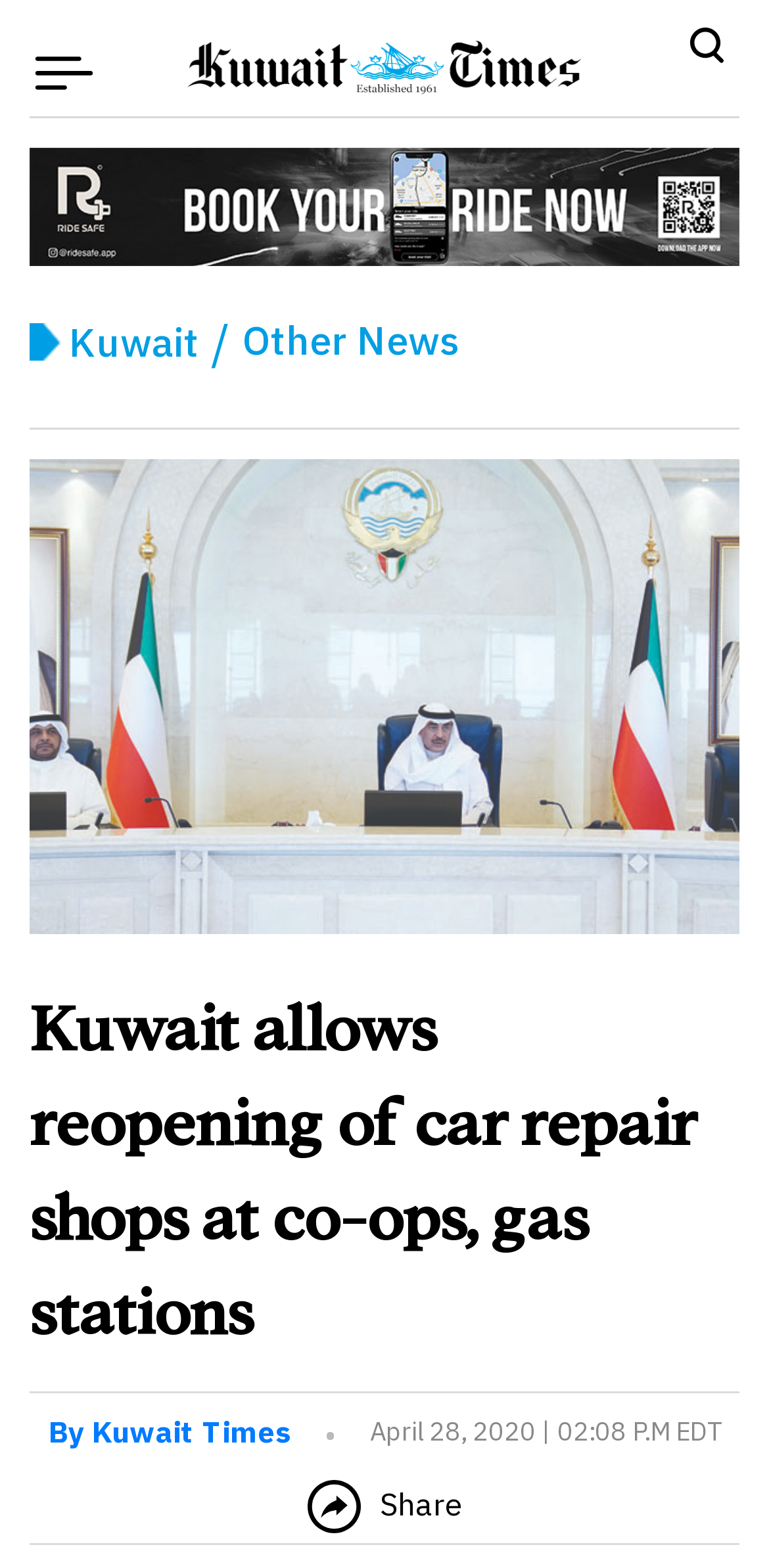Identify the bounding box of the UI element described as follows: "title="kuwaittimes.com"". Provide the coordinates as four float numbers in the range of 0 to 1 [left, top, right, bottom].

[0.244, 0.025, 0.756, 0.062]